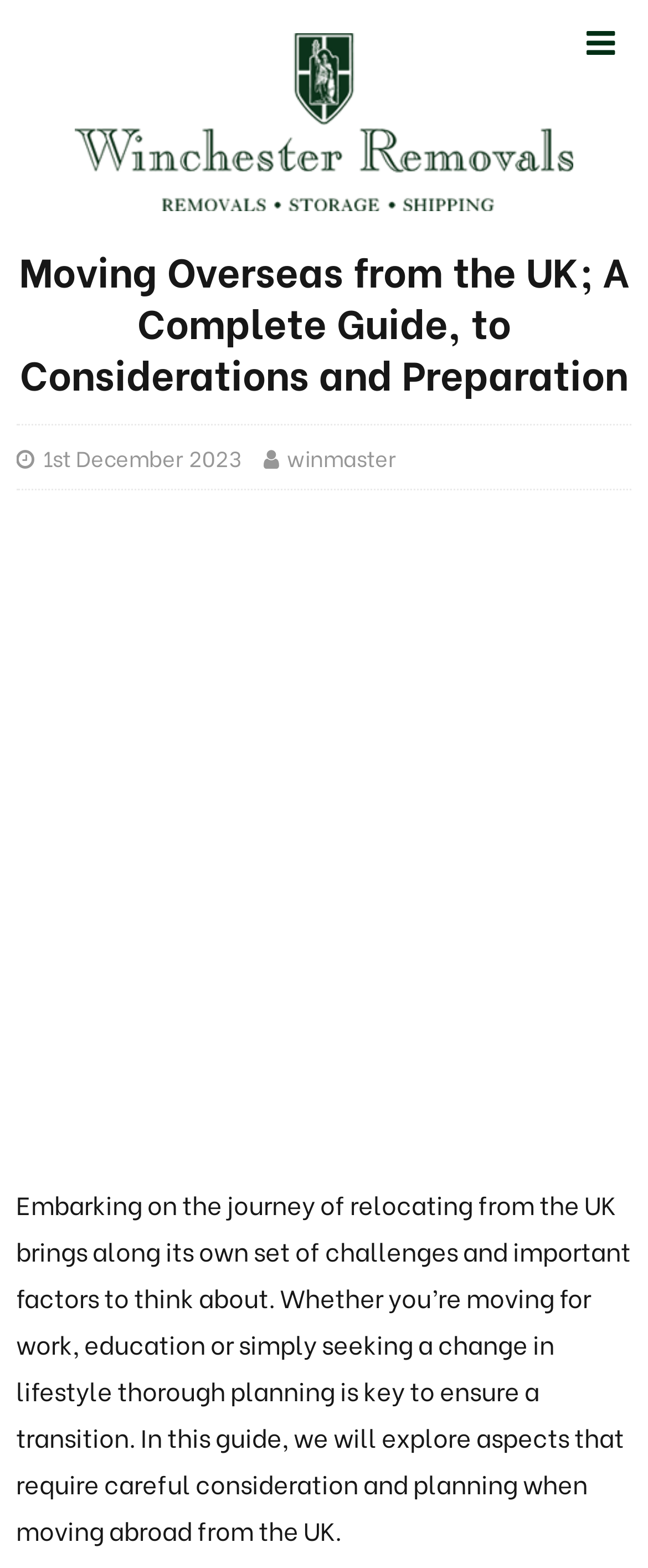What is the theme of the webpage?
Using the information presented in the image, please offer a detailed response to the question.

I found the theme of the webpage by reading the main heading and the StaticText element which both mention moving overseas from the UK, indicating that the webpage is about relocating from the UK.